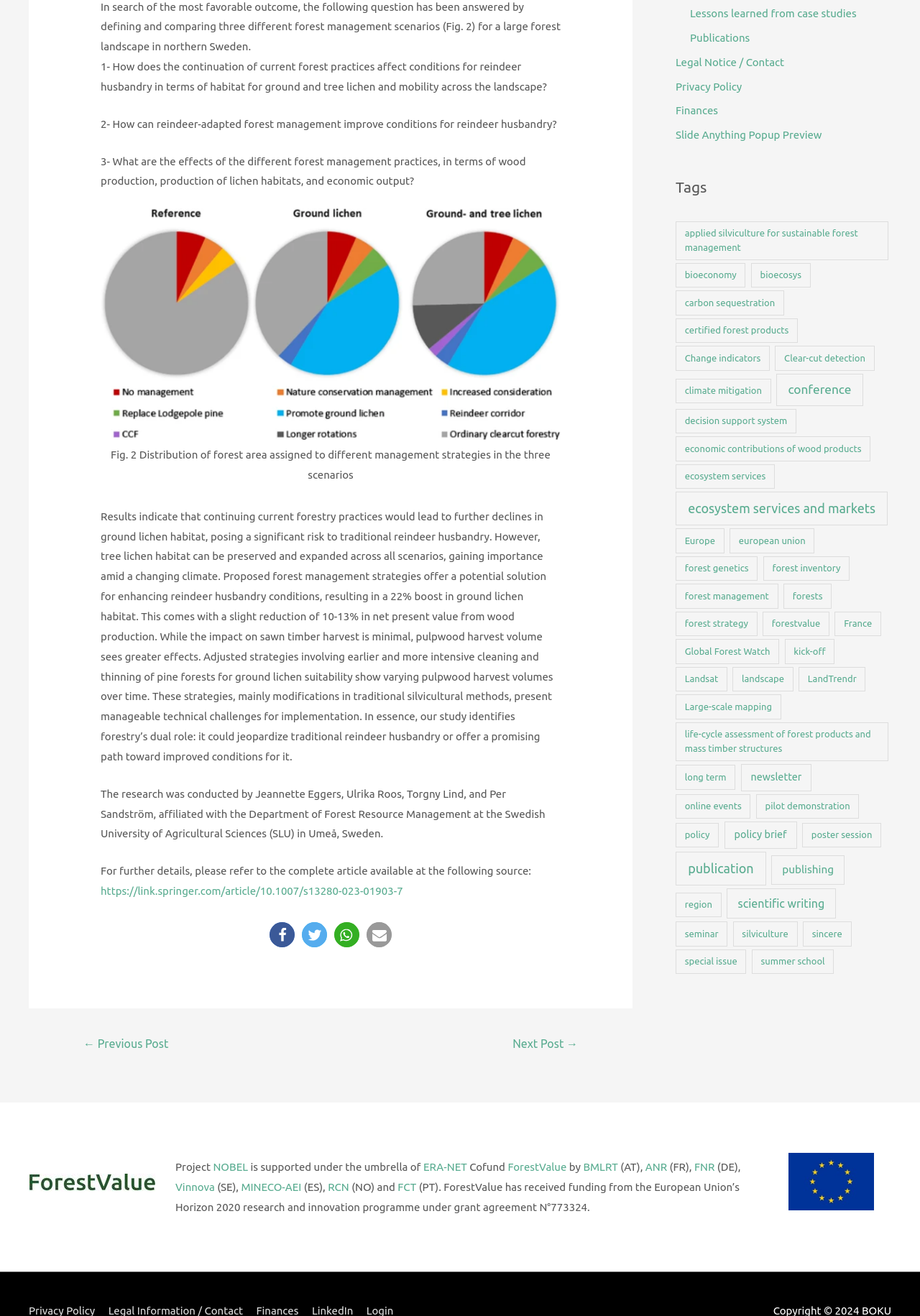What is the benefit of the proposed forest management strategies?
Use the information from the screenshot to give a comprehensive response to the question.

The text states that the proposed forest management strategies offer a potential solution for enhancing reindeer husbandry conditions, resulting in a 22% boost in ground lichen habitat.